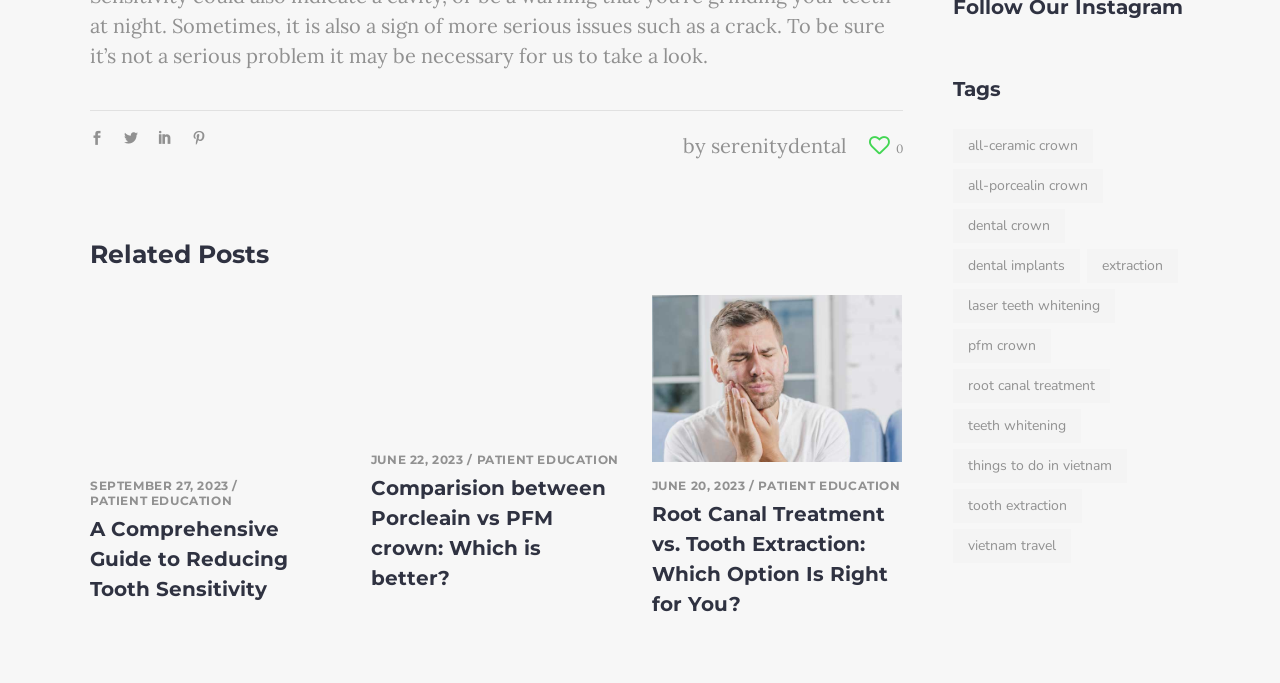Identify the bounding box coordinates of the clickable region required to complete the instruction: "Check the image of the rescue operation". The coordinates should be given as four float numbers within the range of 0 and 1, i.e., [left, top, right, bottom].

None